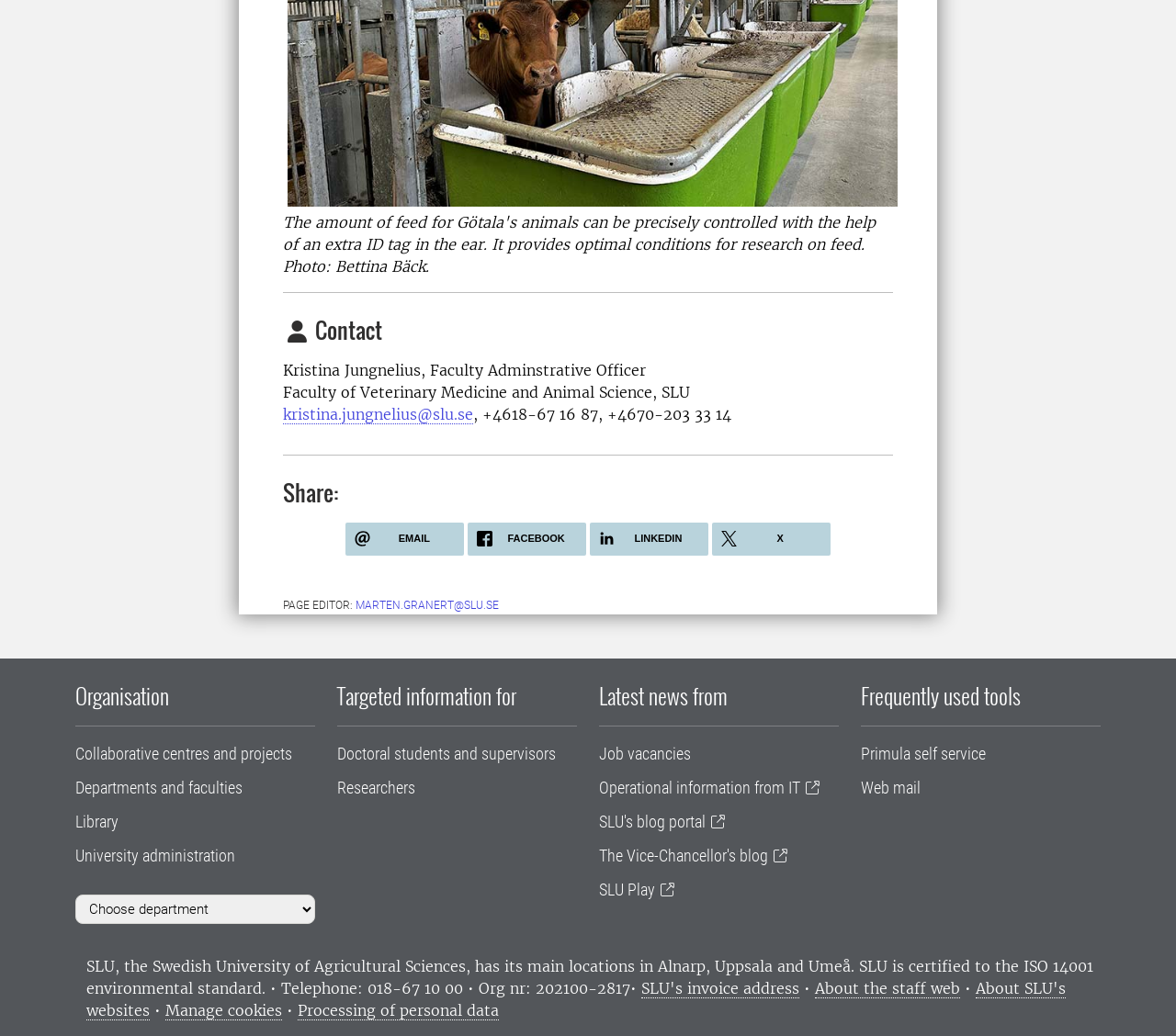Using the description: "Collaborative centres and projects", determine the UI element's bounding box coordinates. Ensure the coordinates are in the format of four float numbers between 0 and 1, i.e., [left, top, right, bottom].

[0.064, 0.718, 0.248, 0.737]